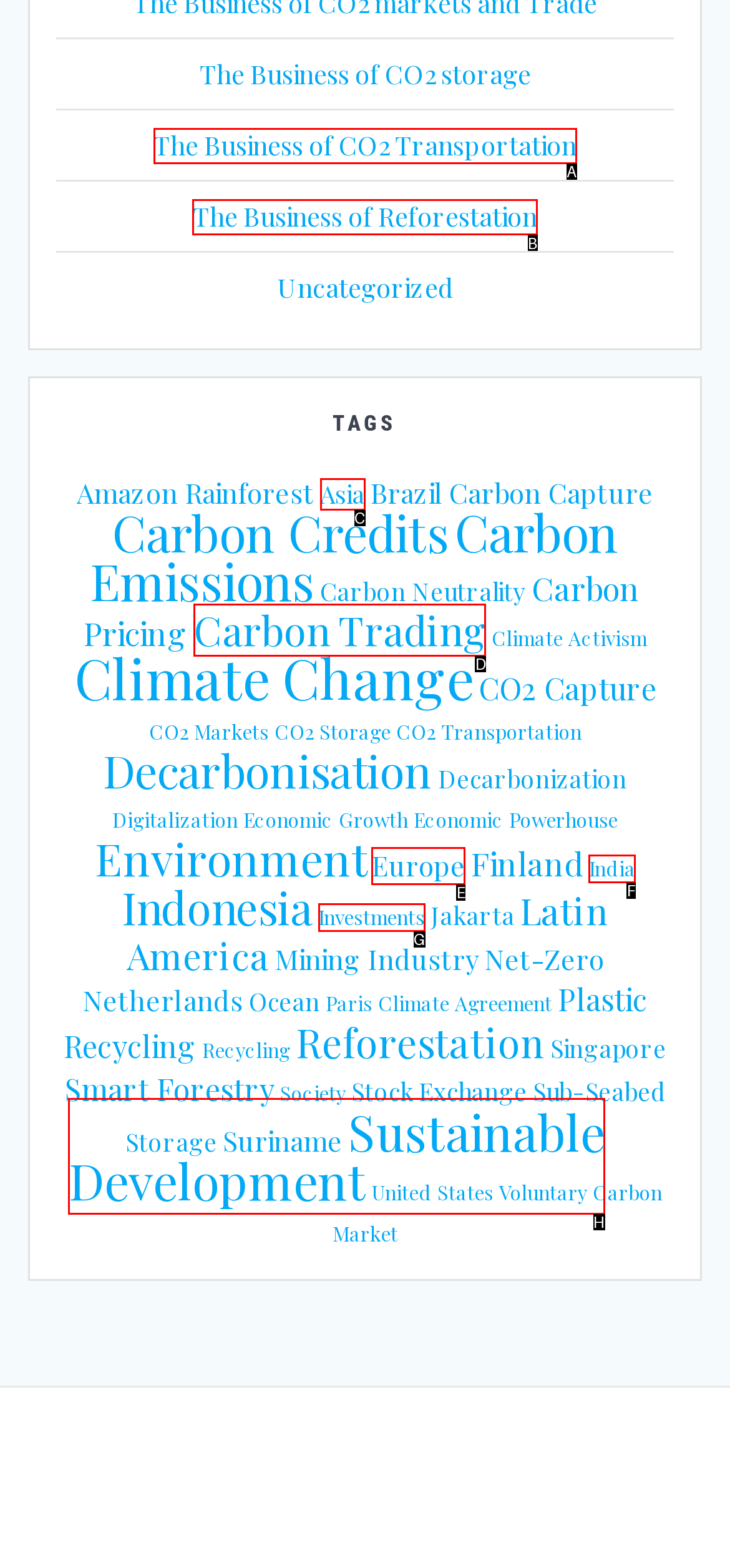Choose the letter of the UI element necessary for this task: Explore the topic 'Reforestation'
Answer with the correct letter.

B